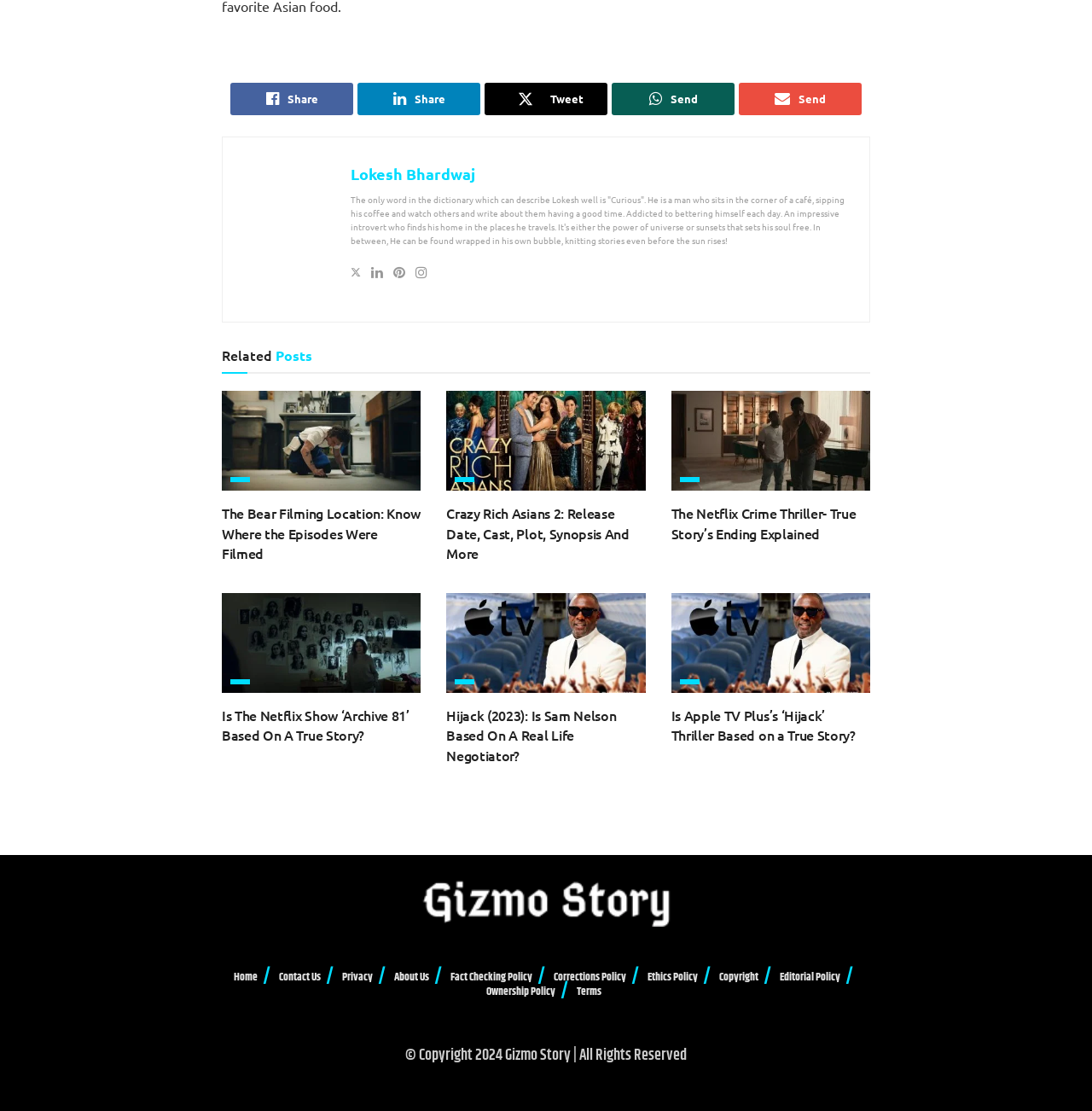Identify the bounding box coordinates of the section that should be clicked to achieve the task described: "Read about Lokesh Bhardwaj".

[0.321, 0.147, 0.78, 0.166]